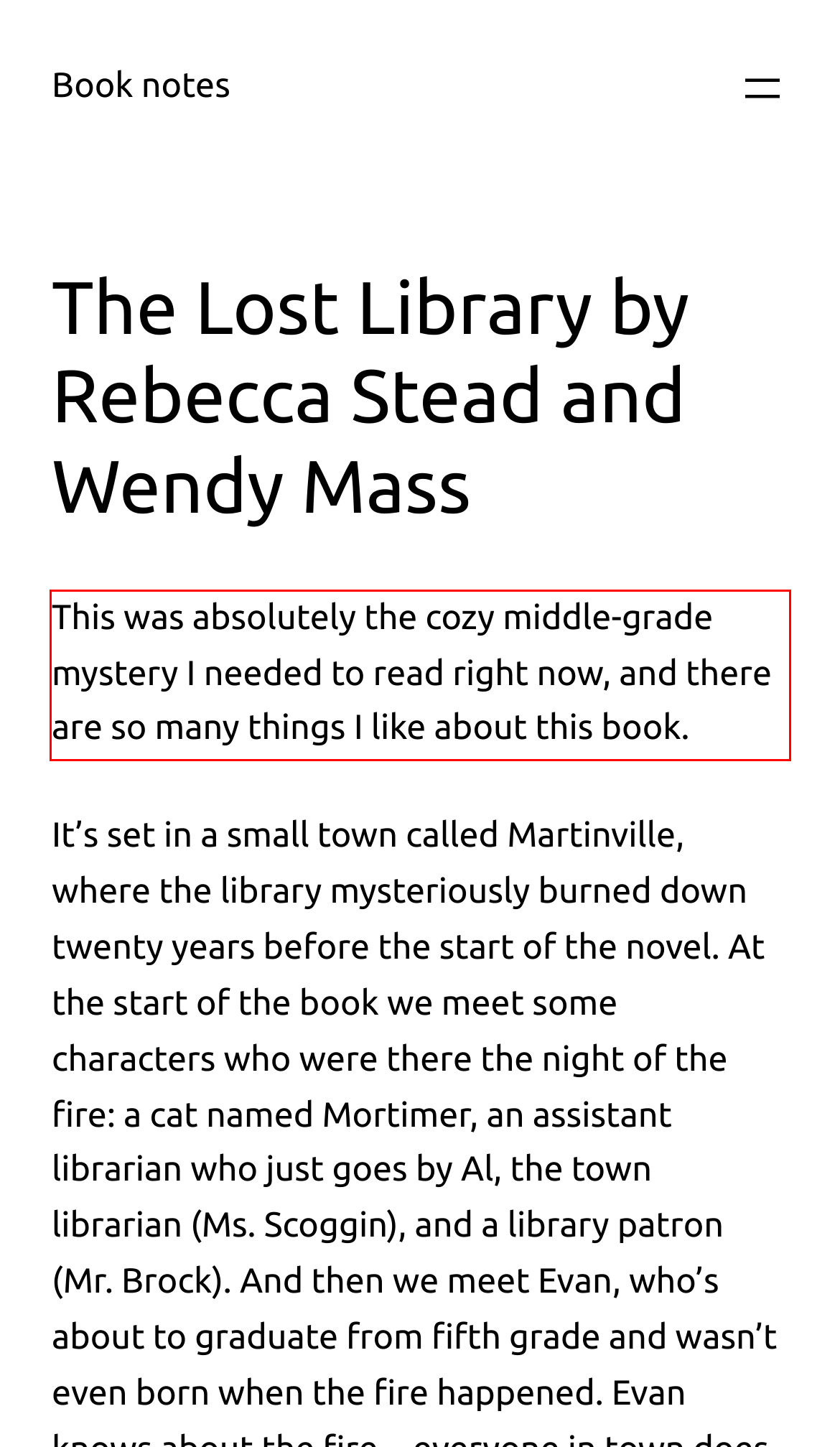From the given screenshot of a webpage, identify the red bounding box and extract the text content within it.

This was absolutely the cozy middle-grade mystery I needed to read right now, and there are so many things I like about this book.